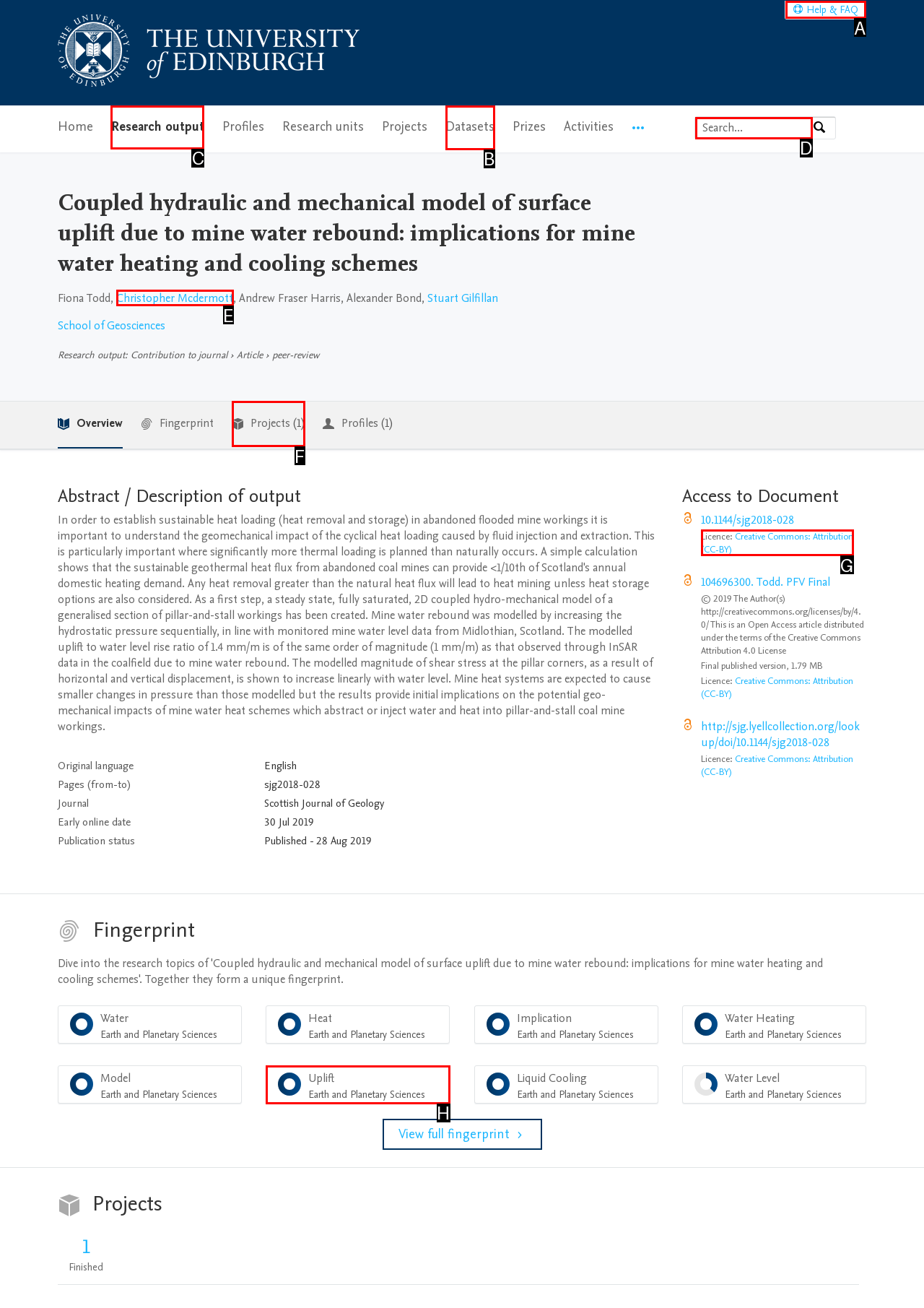Determine the HTML element to be clicked to complete the task: View research output. Answer by giving the letter of the selected option.

C